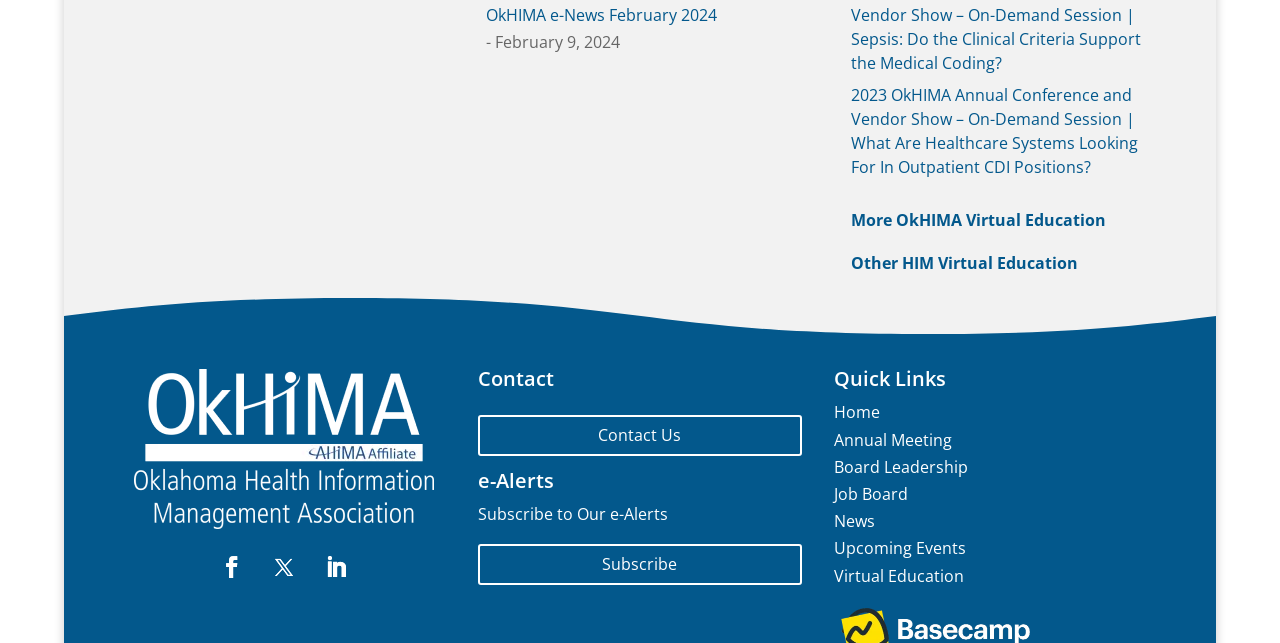Utilize the details in the image to give a detailed response to the question: What is the purpose of the 'Subscribe to Our e-Alerts' section?

I inferred the purpose of the 'Subscribe to Our e-Alerts' section by looking at the text and the link that says 'Subscribe 5', which suggests that users can subscribe to receive e-Alerts from the organization.